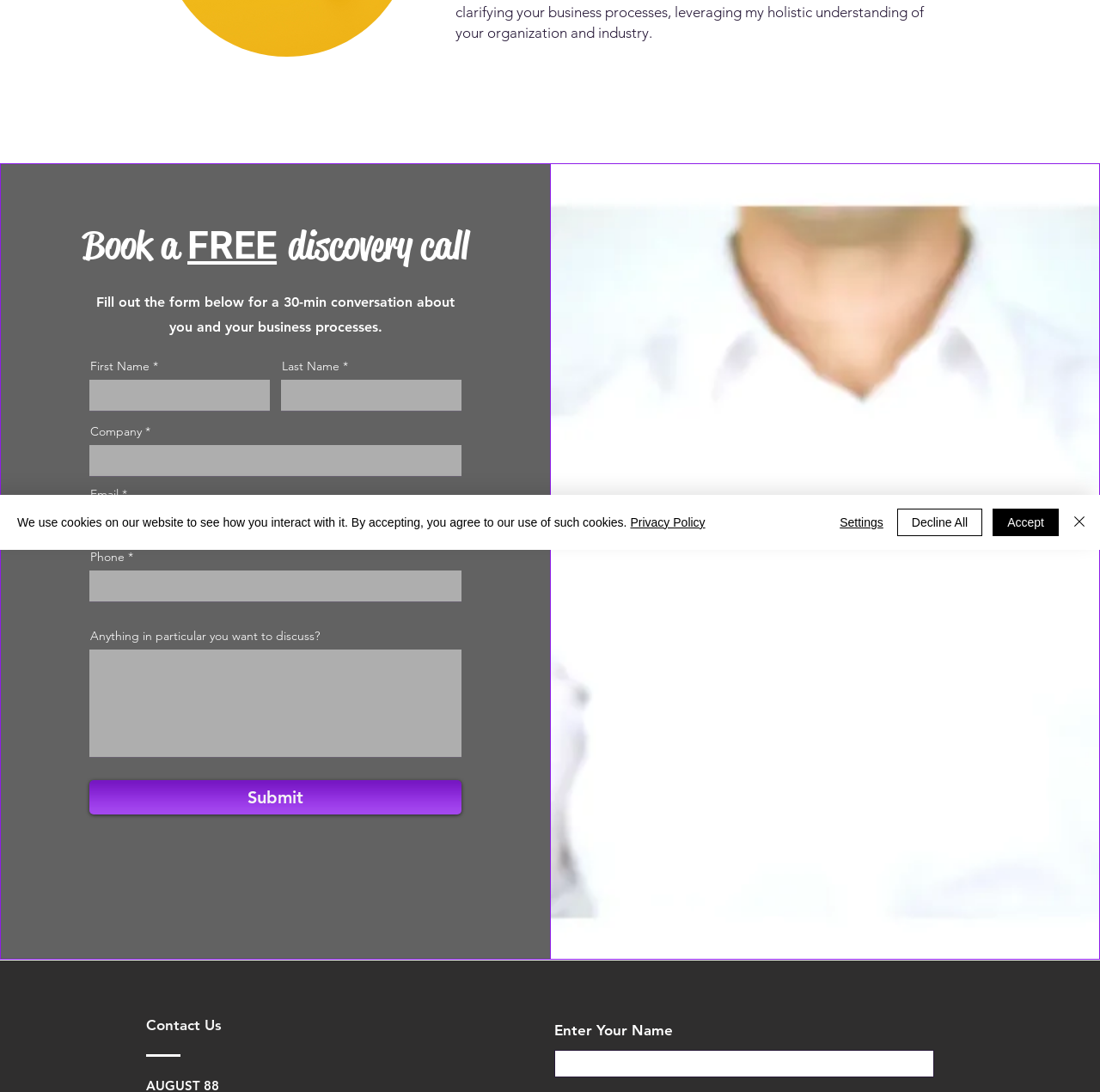Using the provided element description: "name="phone"", determine the bounding box coordinates of the corresponding UI element in the screenshot.

[0.081, 0.522, 0.42, 0.551]